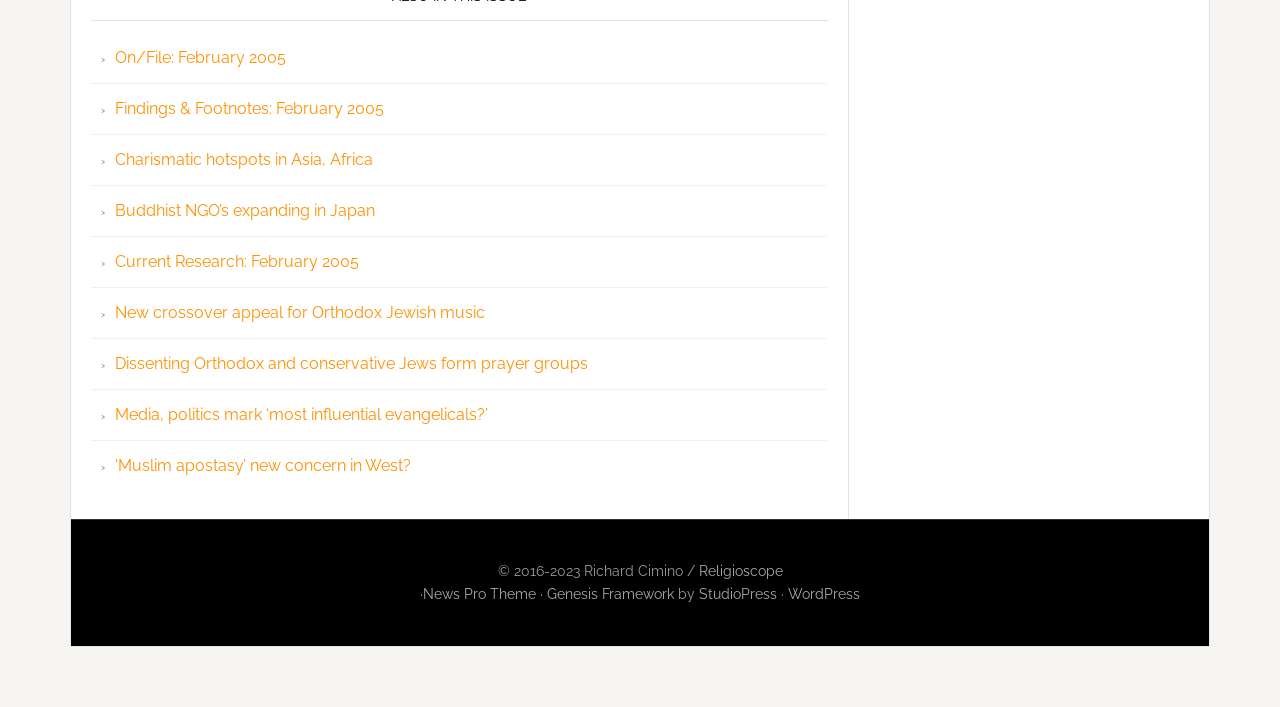Specify the bounding box coordinates of the element's region that should be clicked to achieve the following instruction: "Learn about the Genesis Framework". The bounding box coordinates consist of four float numbers between 0 and 1, in the format [left, top, right, bottom].

[0.427, 0.829, 0.527, 0.852]